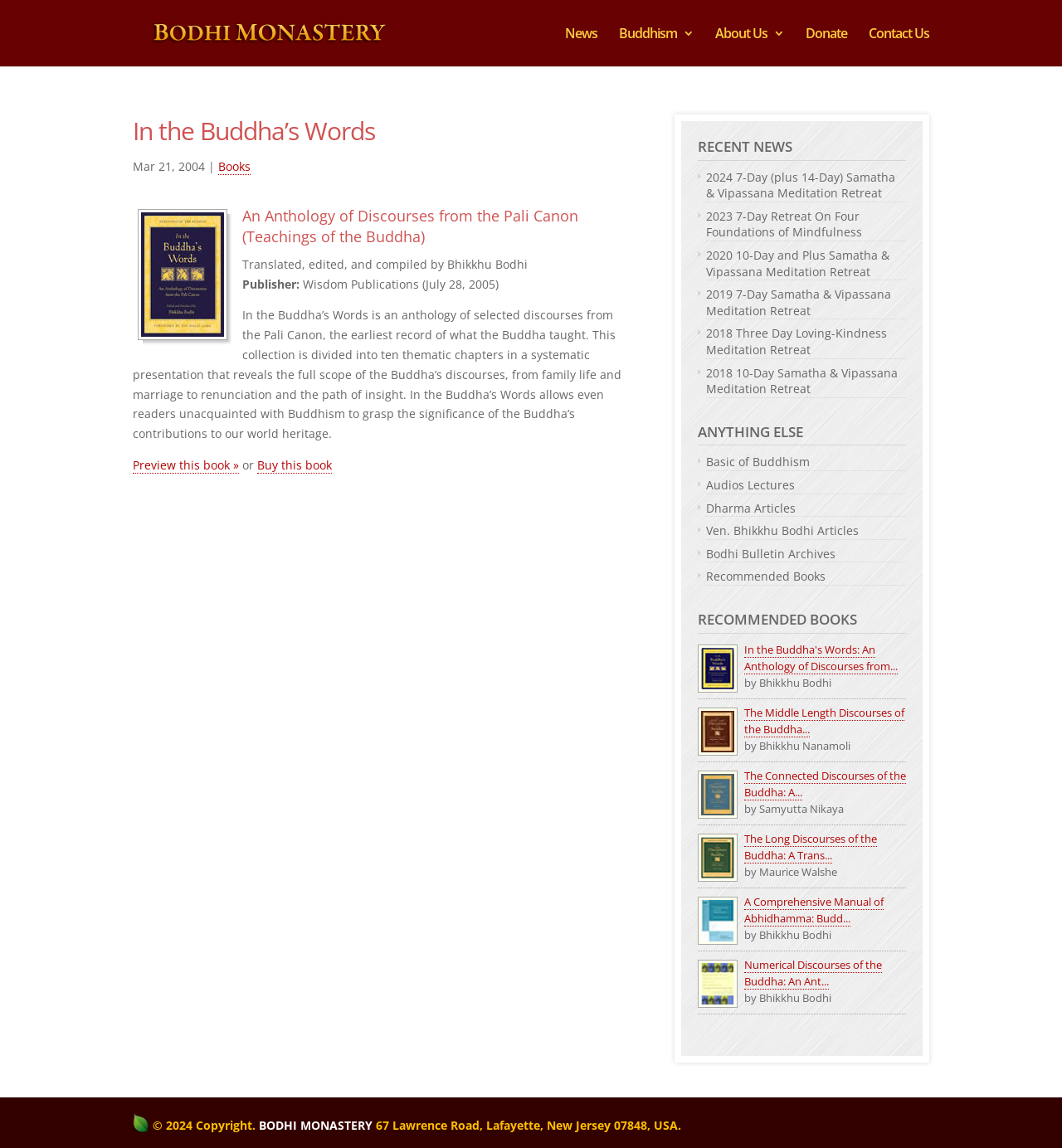What is the address of the monastery?
Analyze the image and deliver a detailed answer to the question.

I found the answer by looking at the bottom-right corner of the webpage, where the monastery's address is displayed as a static text.